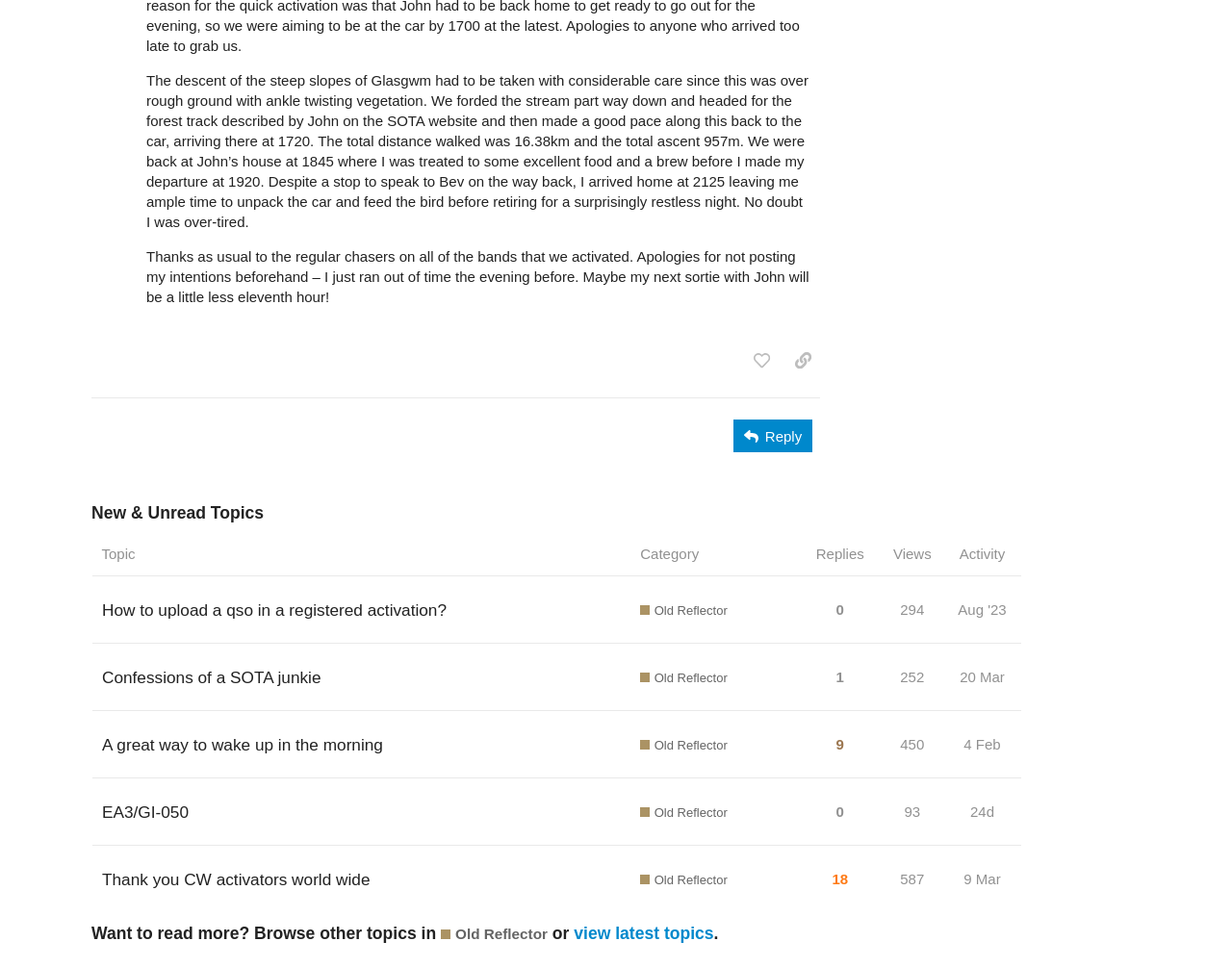Please predict the bounding box coordinates of the element's region where a click is necessary to complete the following instruction: "reply to this topic". The coordinates should be represented by four float numbers between 0 and 1, i.e., [left, top, right, bottom].

[0.596, 0.434, 0.659, 0.468]